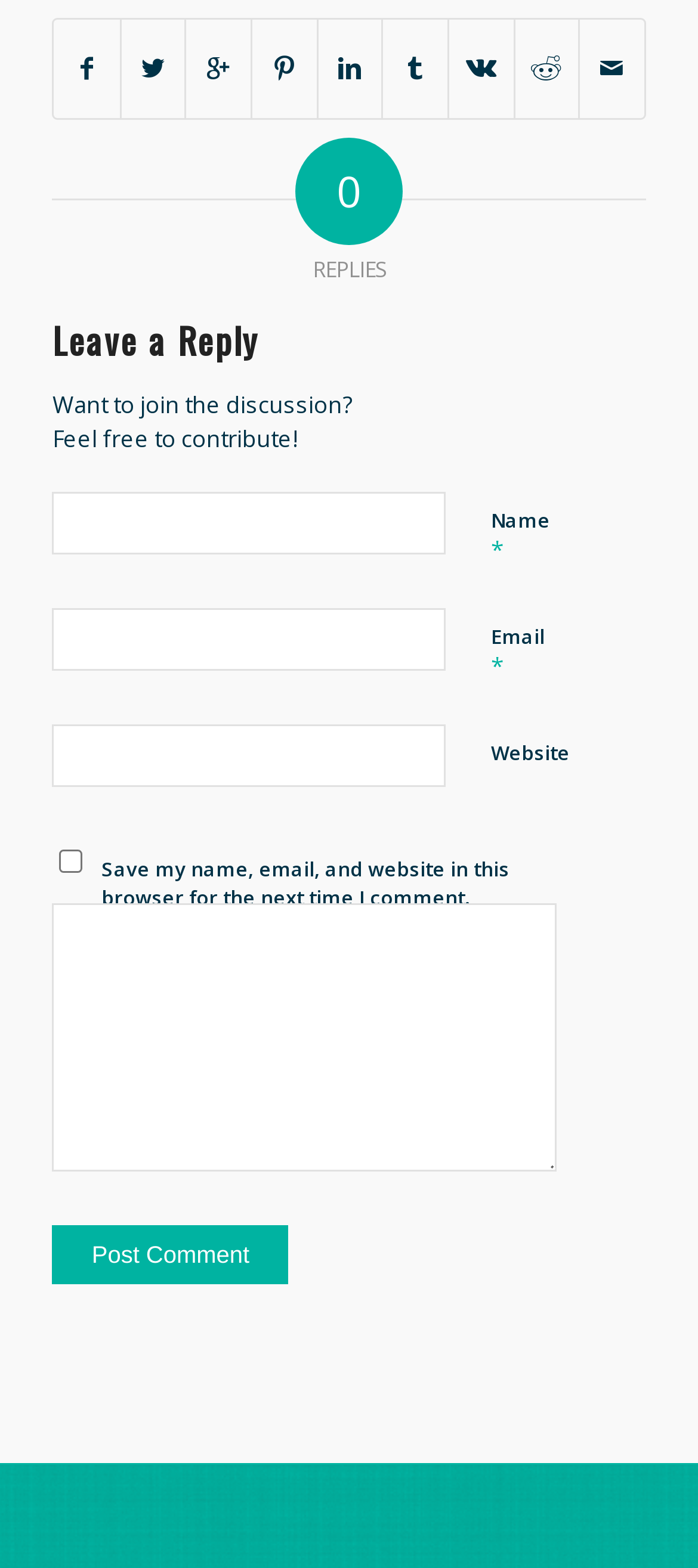Please determine the bounding box coordinates for the element that should be clicked to follow these instructions: "Type your email".

[0.075, 0.388, 0.639, 0.428]